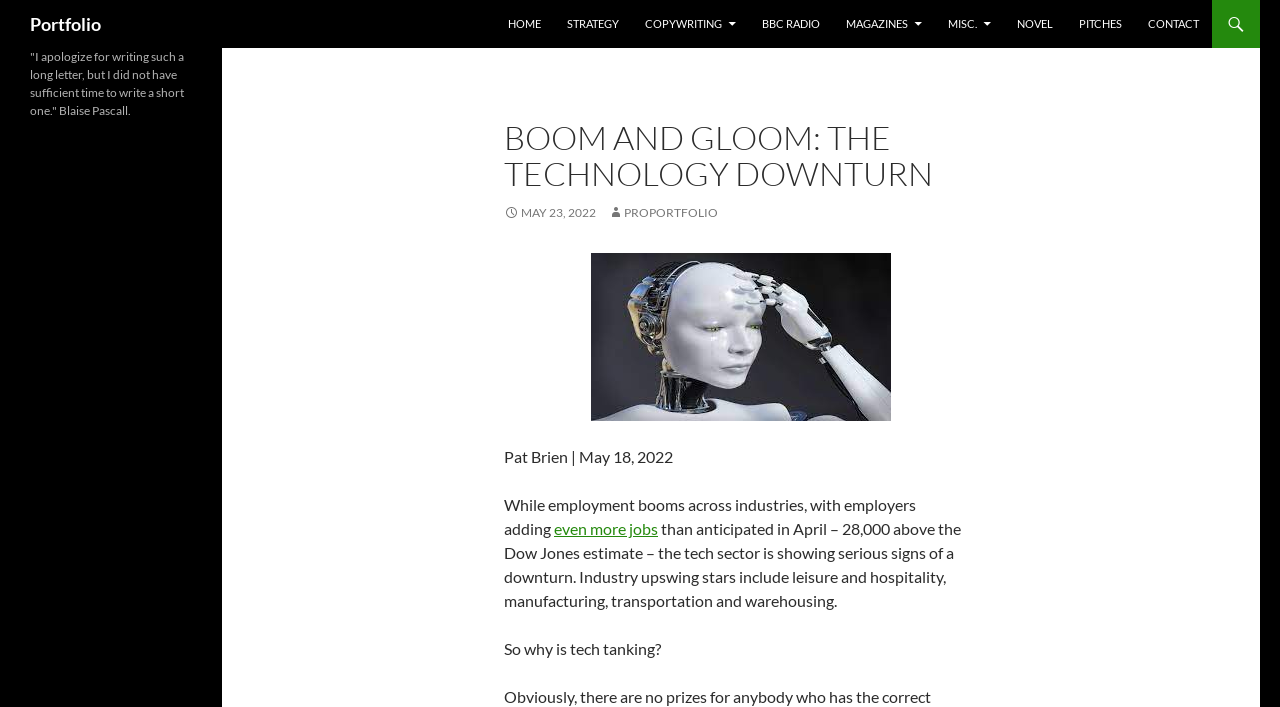Locate the bounding box coordinates of the region to be clicked to comply with the following instruction: "read article about technology downturn". The coordinates must be four float numbers between 0 and 1, in the form [left, top, right, bottom].

[0.394, 0.632, 0.526, 0.659]